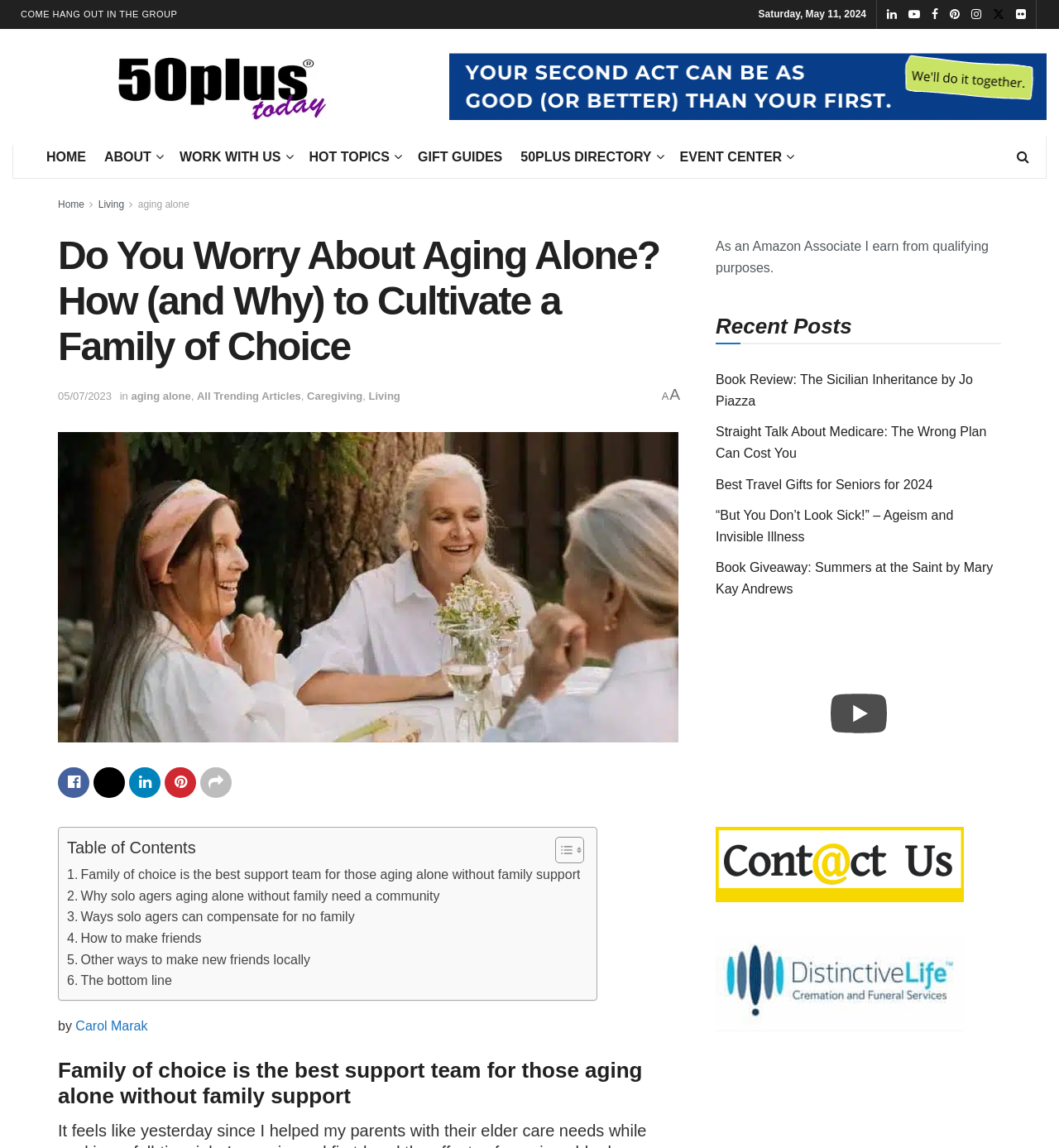Analyze the image and answer the question with as much detail as possible: 
What is the date mentioned on the webpage?

I found the date 'Saturday, May 11, 2024' on the webpage, which is mentioned in the StaticText element with bounding box coordinates [0.716, 0.007, 0.818, 0.017].